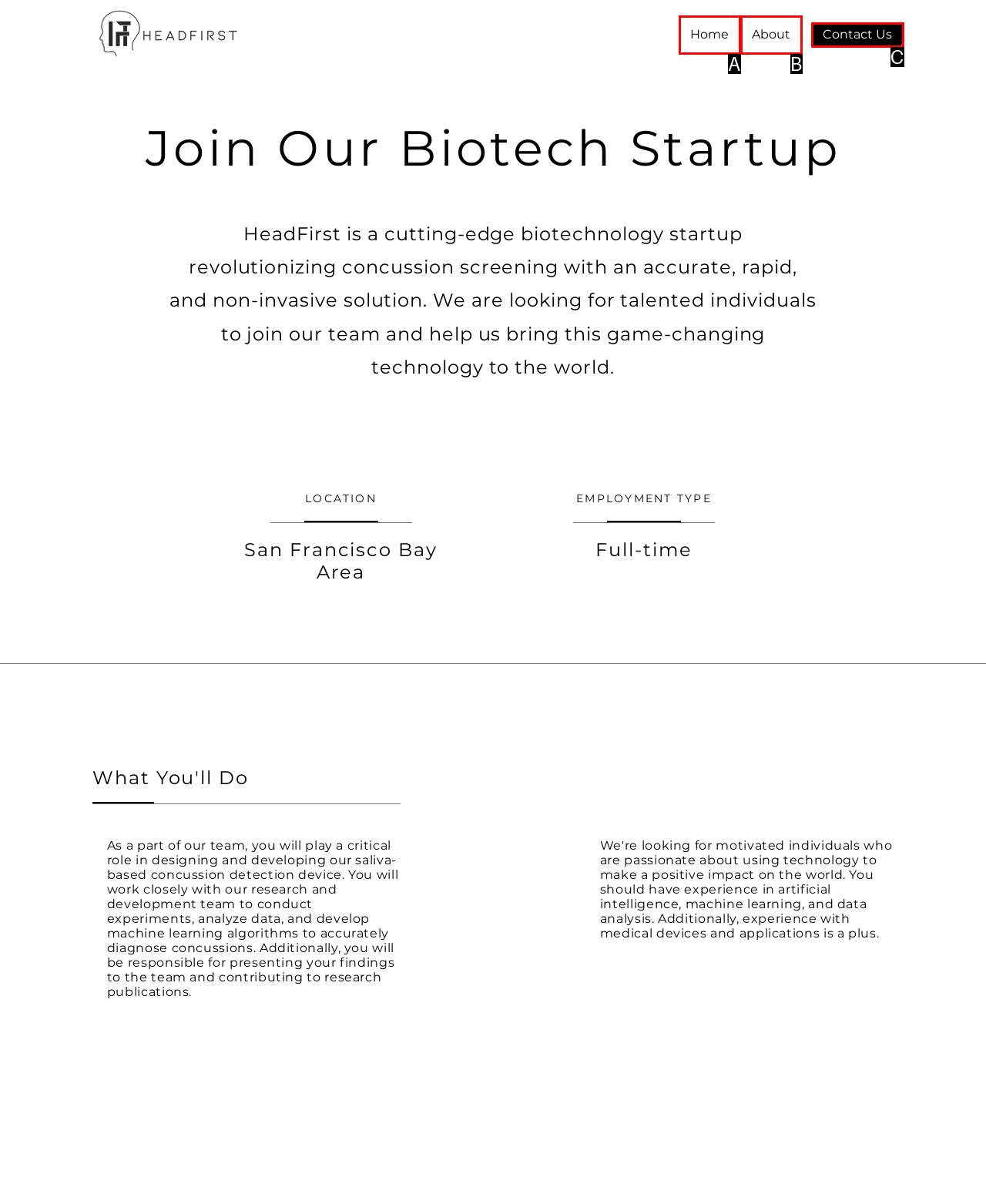Based on the description: Contact Us, select the HTML element that fits best. Provide the letter of the matching option.

C